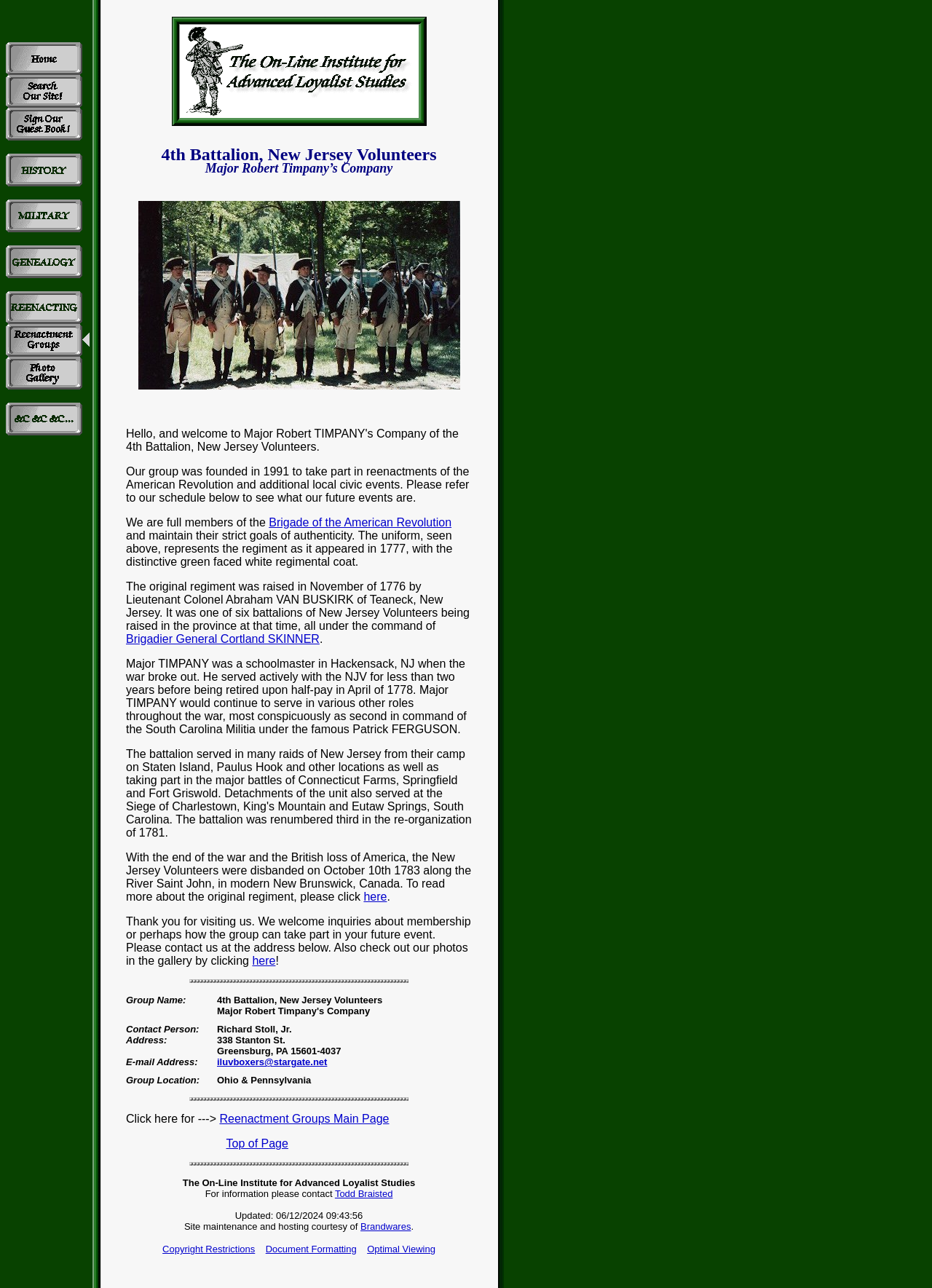Describe the entire webpage, focusing on both content and design.

This webpage is about the 4th Battalion, New Jersey Volunteers, Major Robert Timpany's Company, a reenactment group focused on the American Revolution. 

At the top of the page, there is a navigation menu with links to various sections, including "Home", "Search Our Site!", "Sign Our Guest Book!", "HISTORY", "MILITARY", "GENEALOGY", "REENACTING", "Re-enactment Groups", "Photo Gallery", and "&c, &c, &c...". Each link has an accompanying image.

Below the navigation menu, there is a section with the title "The On-Line Institute for Advanced Loyalist Studies" and an image associated with it.

The main content of the page is about the 4th Battalion, New Jersey Volunteers, Major Robert Timpany's Company. There is a heading with the group's name, followed by a paragraph describing the group's history and purpose. Below this, there is an image of the group in 1999.

The page then provides more information about the group, including its founding in 1991, its membership in the Brigade of the American Revolution, and its commitment to authenticity. There are also paragraphs about the original regiment, its history, and its commander, Major TIMPANY.

Further down the page, there is a section with contact information, including the group's name, contact person, address, email address, and a link to the group's photos in the gallery.

Overall, the webpage provides a detailed introduction to the 4th Battalion, New Jersey Volunteers, Major Robert Timpany's Company, its history, and its activities.